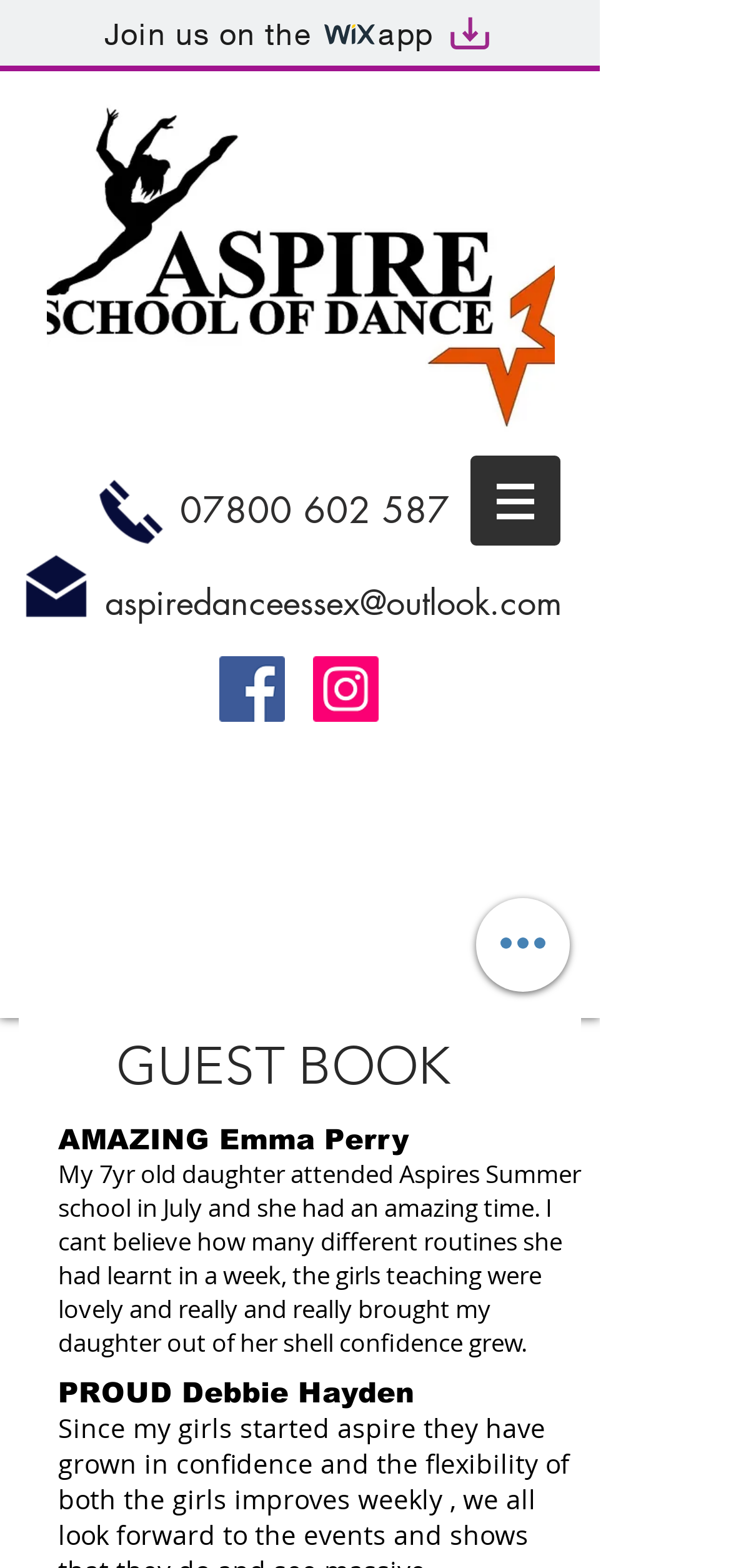Please analyze the image and provide a thorough answer to the question:
What is the email address on the webpage?

I found the email address by looking at the heading element with the text 'aspiredanceessex@outlook.com' which is also a link. This element is located at the top of the webpage, below the phone number.